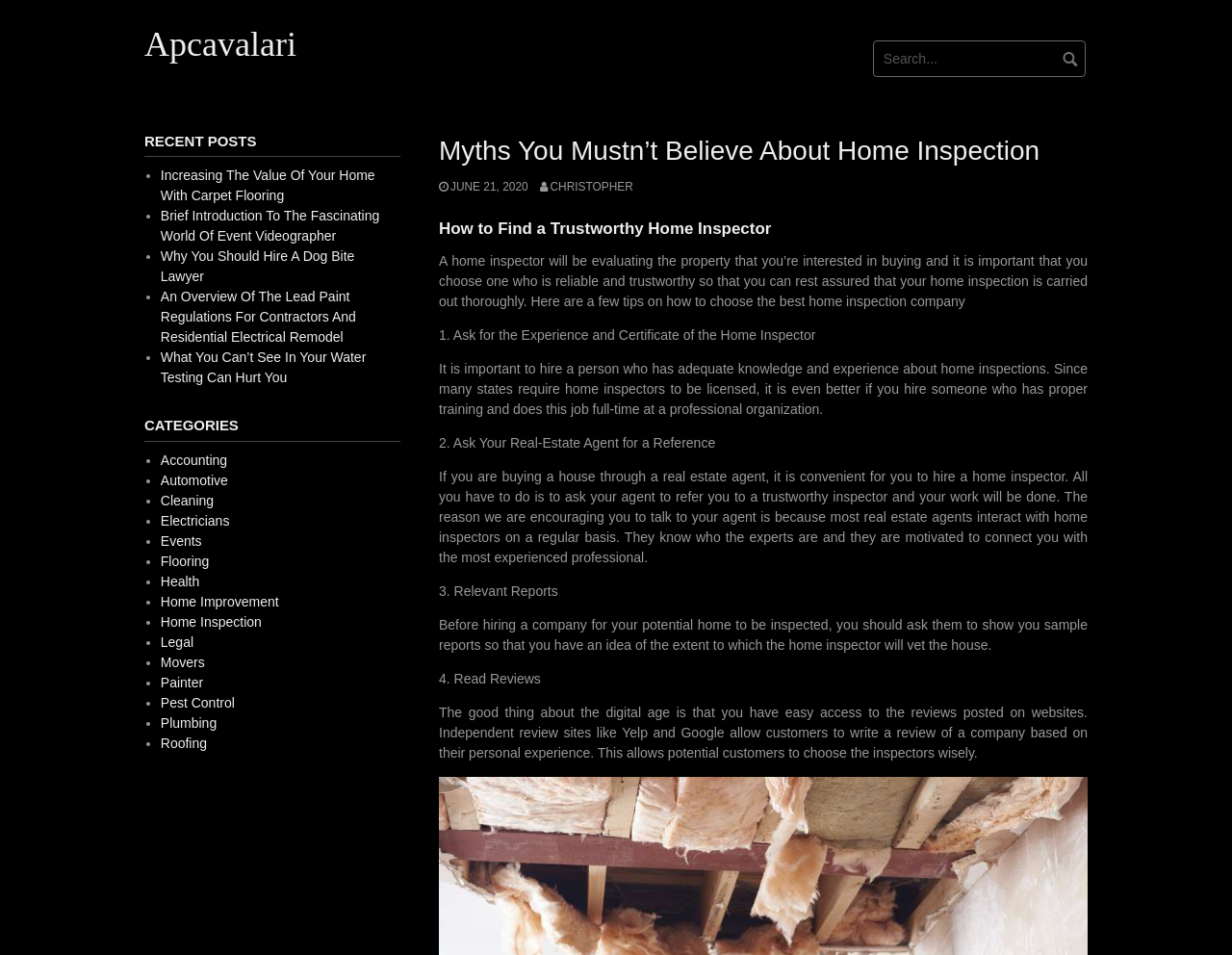Can you find the bounding box coordinates for the element that needs to be clicked to execute this instruction: "View the category 'Home Inspection'"? The coordinates should be given as four float numbers between 0 and 1, i.e., [left, top, right, bottom].

[0.13, 0.643, 0.212, 0.659]